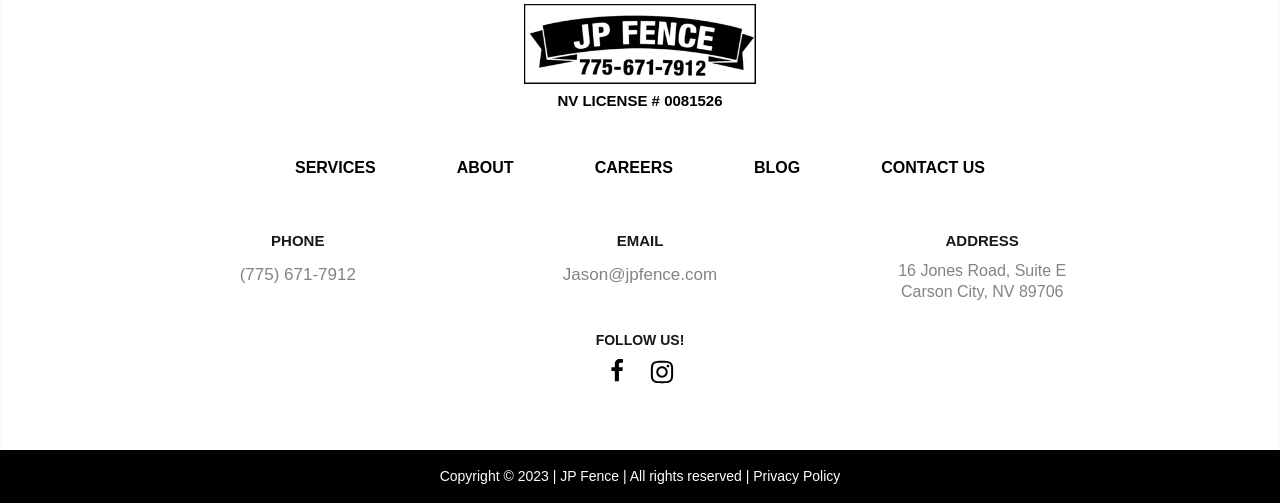What year is the copyright for the website? From the image, respond with a single word or brief phrase.

2023